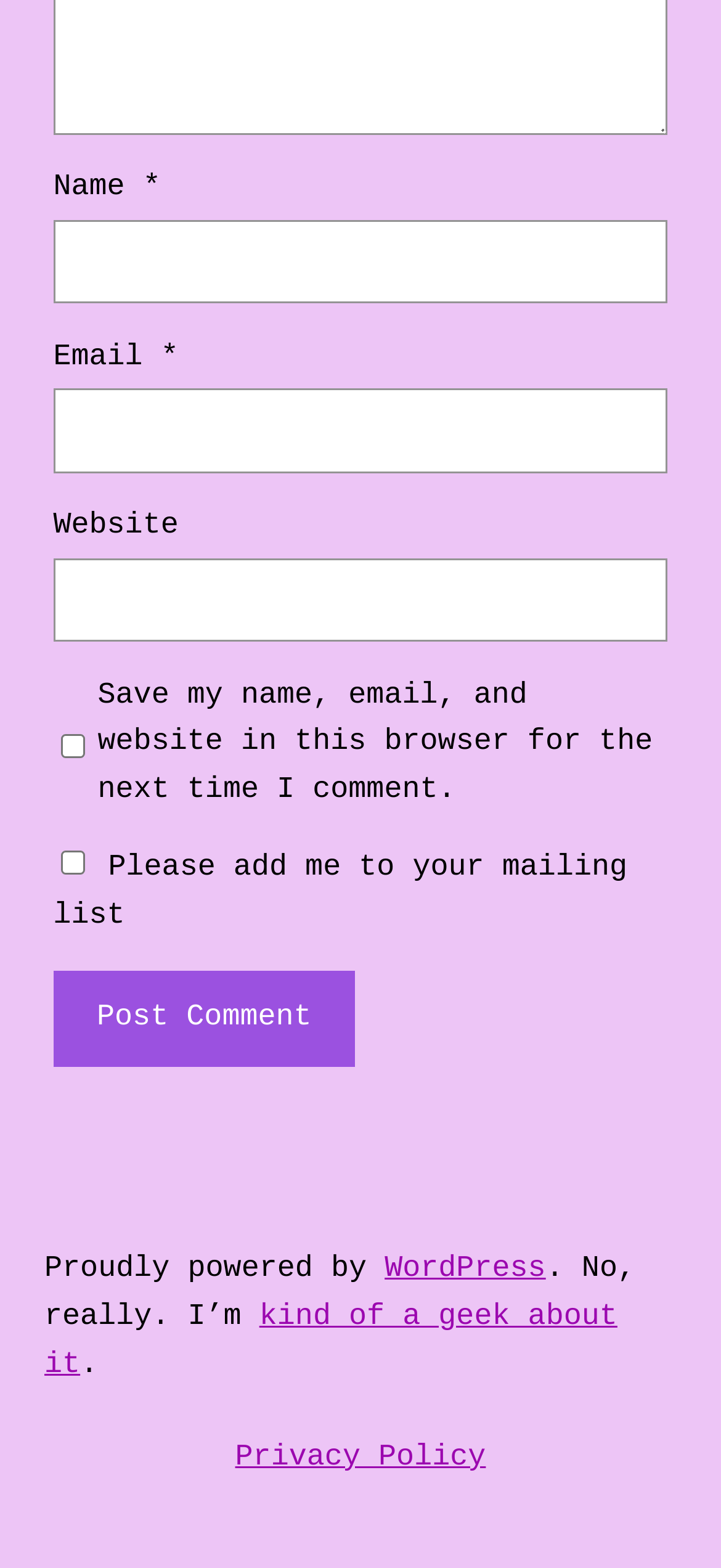Use a single word or phrase to answer the question: 
What is the purpose of the checkbox 'Save my name, email, and website in this browser for the next time I comment.'?

To save user data